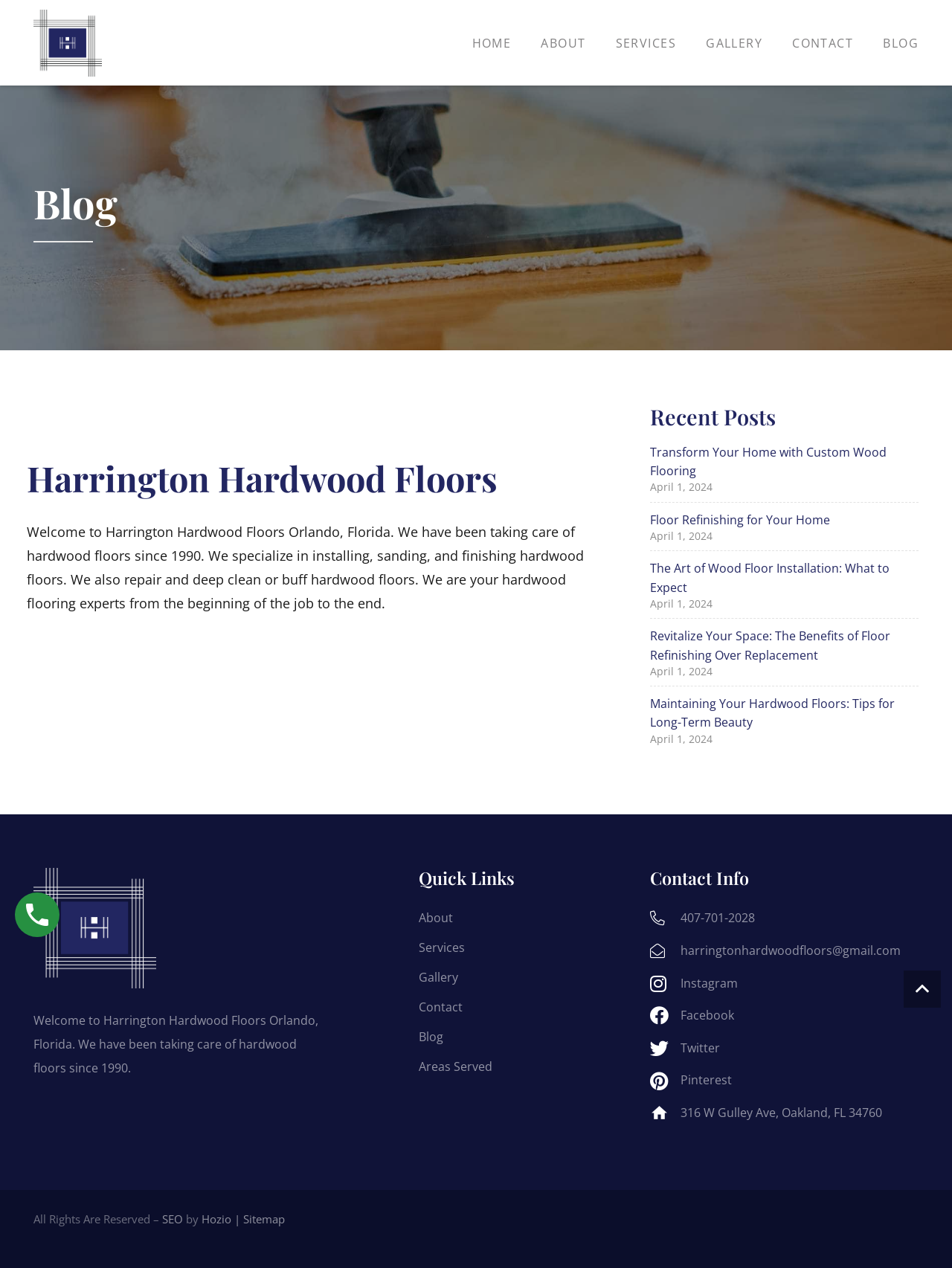Pinpoint the bounding box coordinates of the element you need to click to execute the following instruction: "Click the HOME link". The bounding box should be represented by four float numbers between 0 and 1, in the format [left, top, right, bottom].

[0.48, 0.025, 0.553, 0.043]